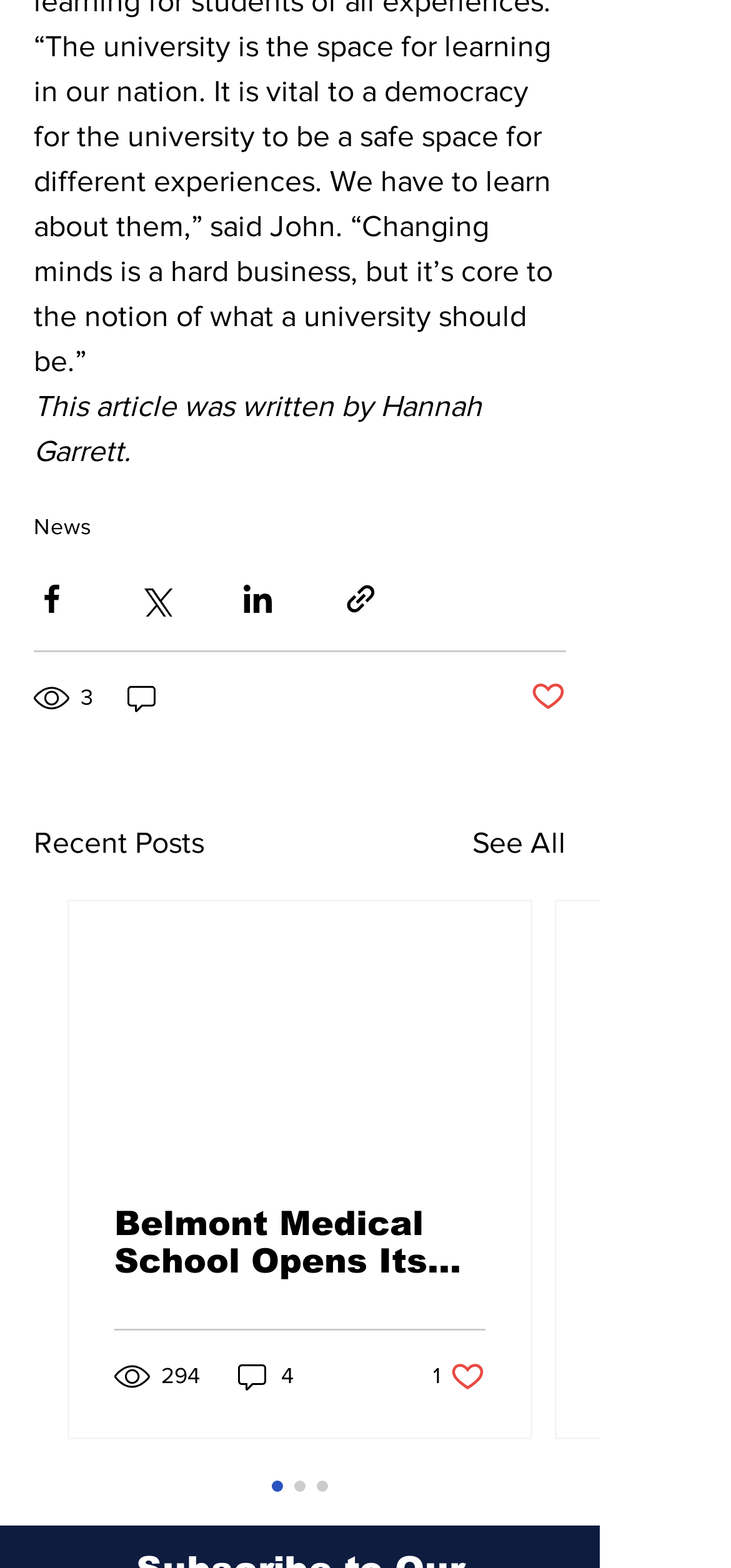Determine the bounding box coordinates for the clickable element to execute this instruction: "View recent posts". Provide the coordinates as four float numbers between 0 and 1, i.e., [left, top, right, bottom].

[0.046, 0.523, 0.279, 0.552]